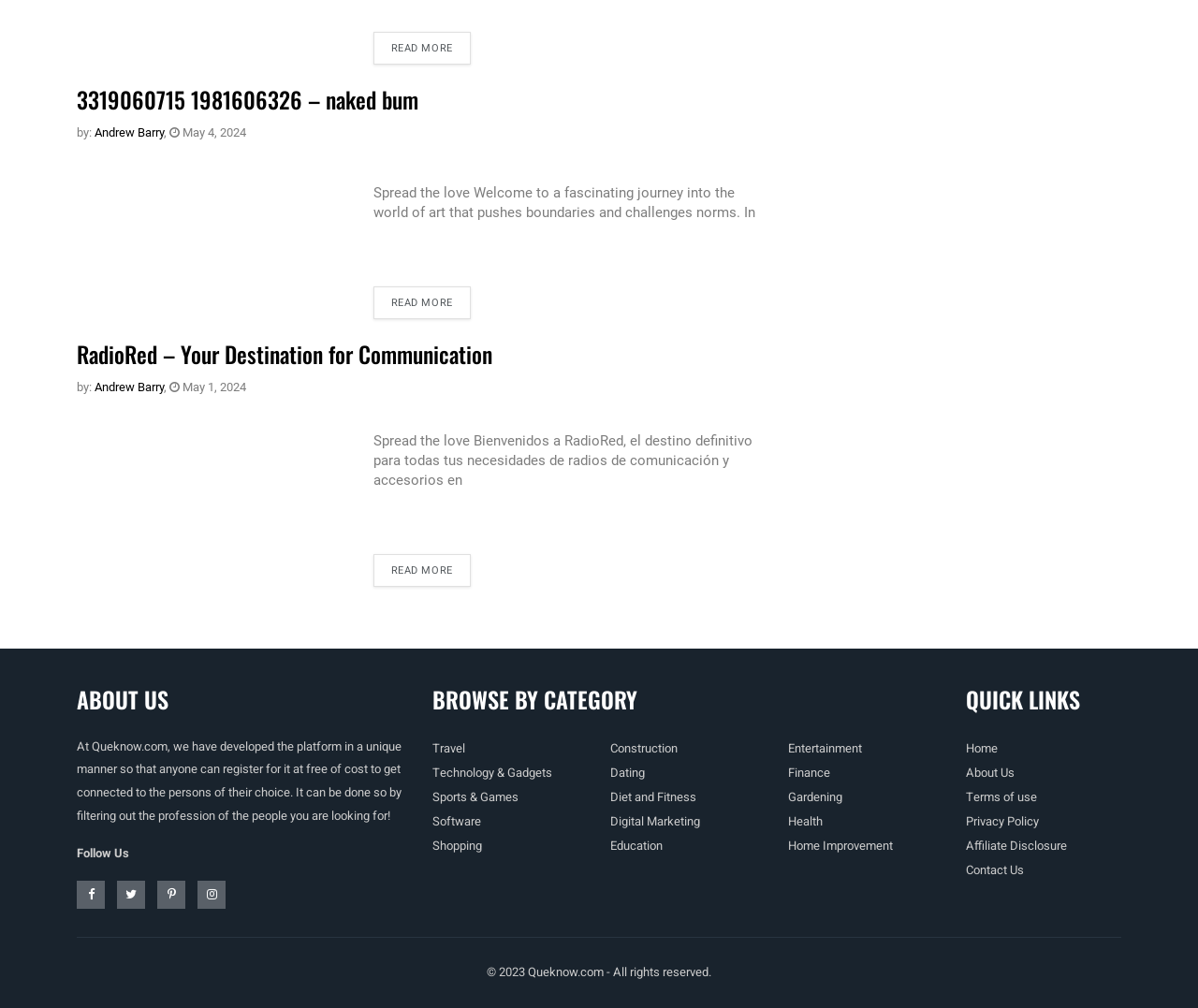Find the bounding box coordinates of the clickable area that will achieve the following instruction: "Read more about 3319060715 1981606326 – naked bum".

[0.311, 0.032, 0.393, 0.064]